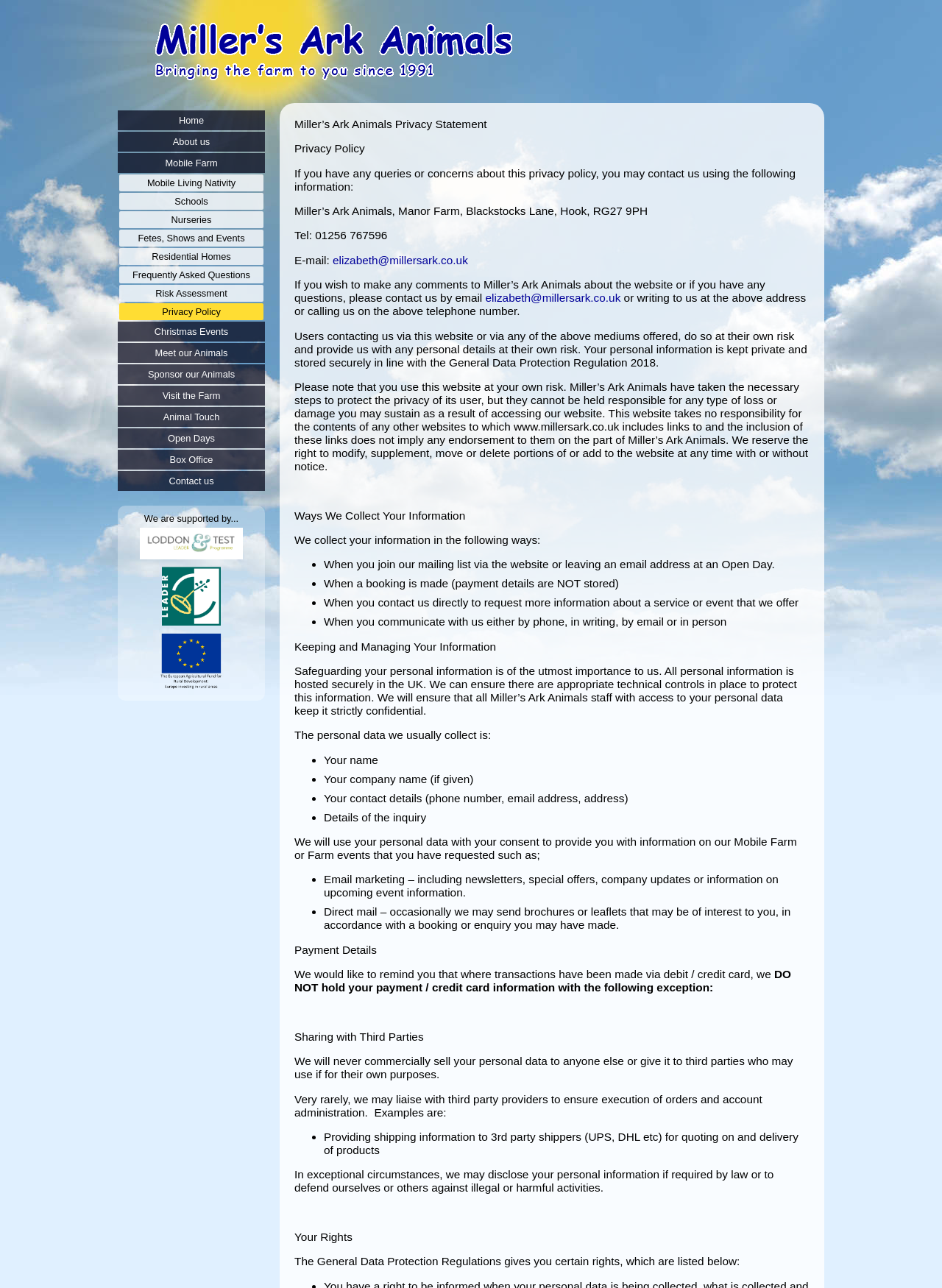Use a single word or phrase to answer the following:
Can Miller's Ark Animals share personal data with third parties?

Rarely